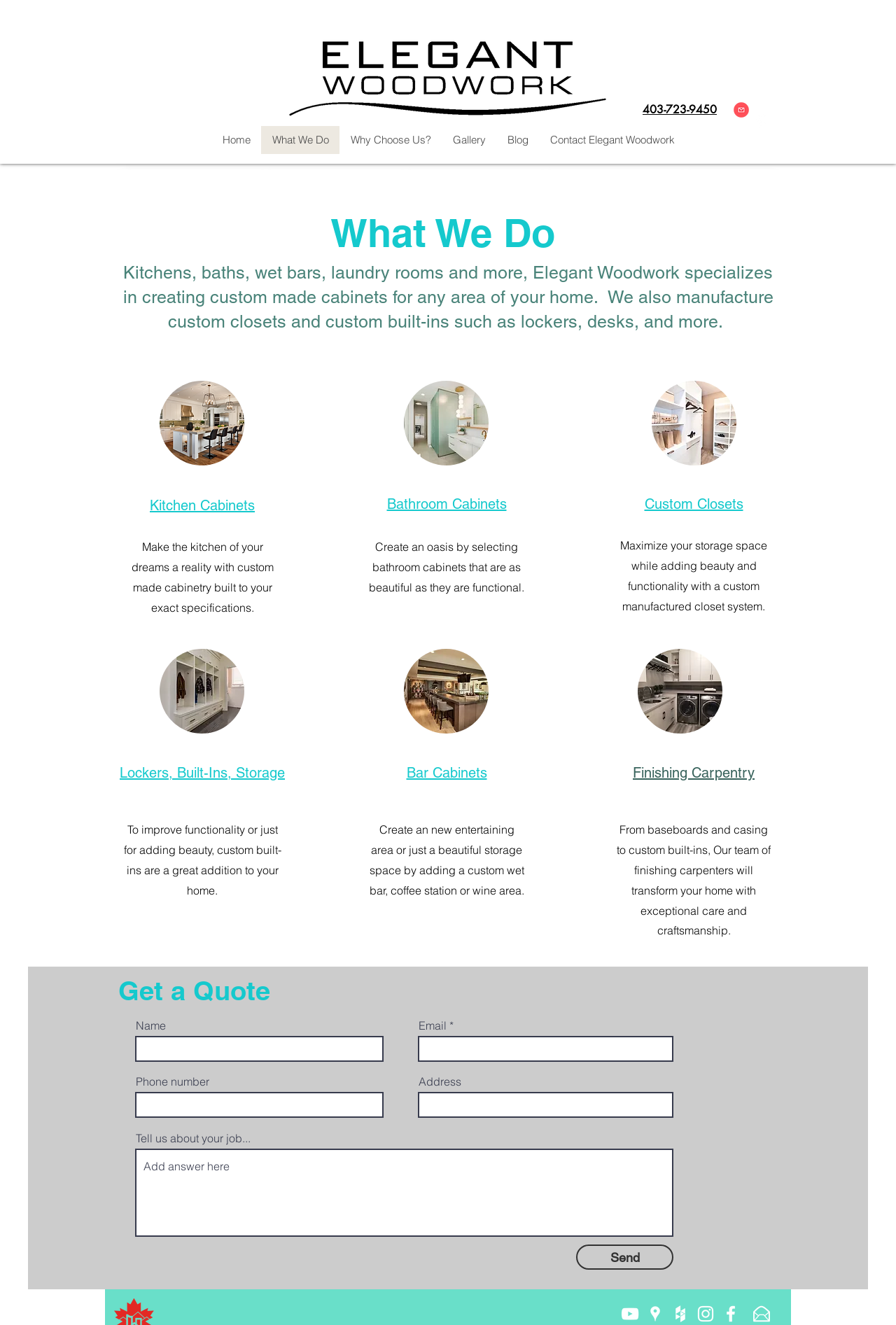Extract the primary heading text from the webpage.

What We Do